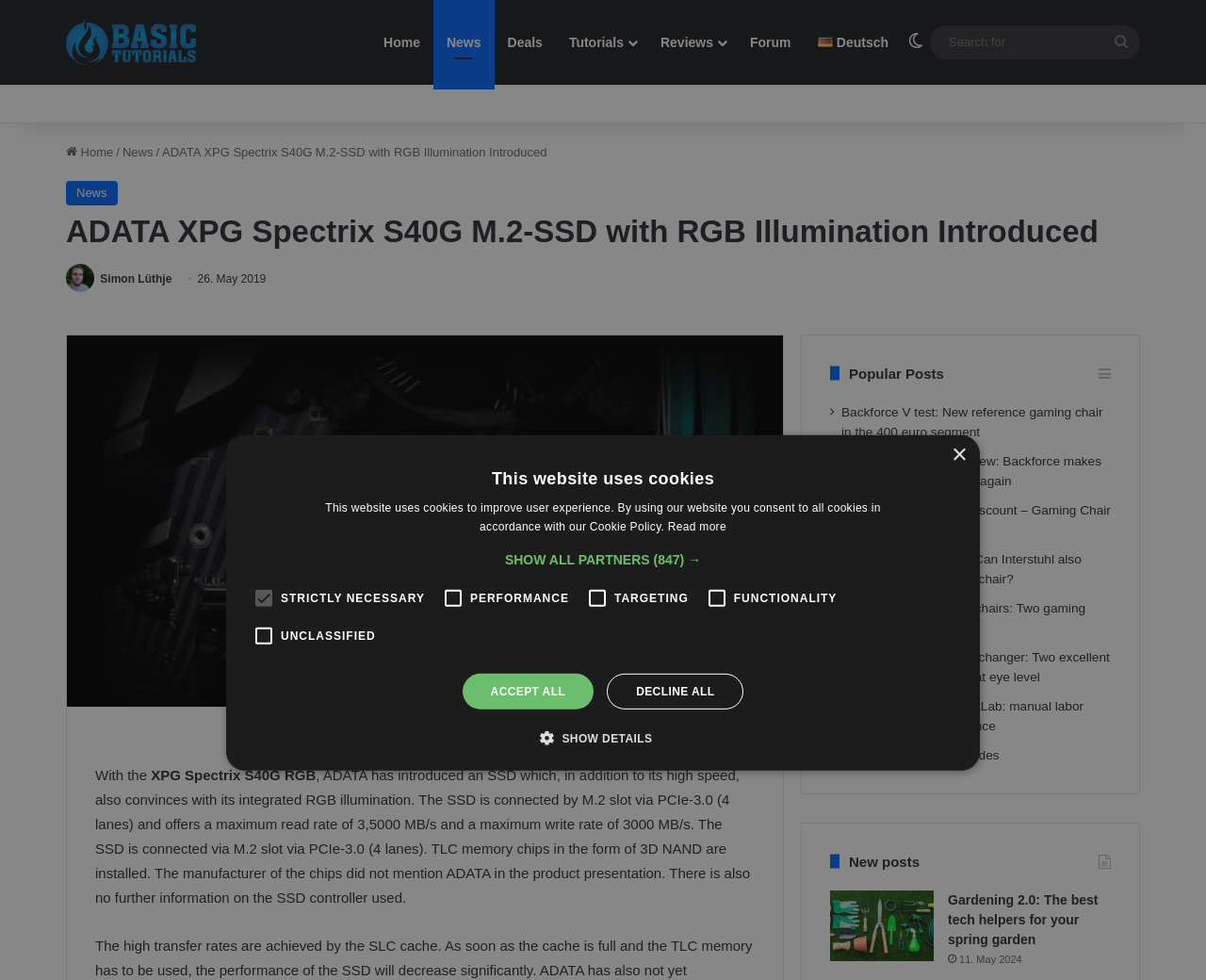Provide the bounding box coordinates of the HTML element described as: "alt="Photo of Simon Lüthje"". The bounding box coordinates should be four float numbers between 0 and 1, i.e., [left, top, right, bottom].

[0.055, 0.278, 0.08, 0.292]